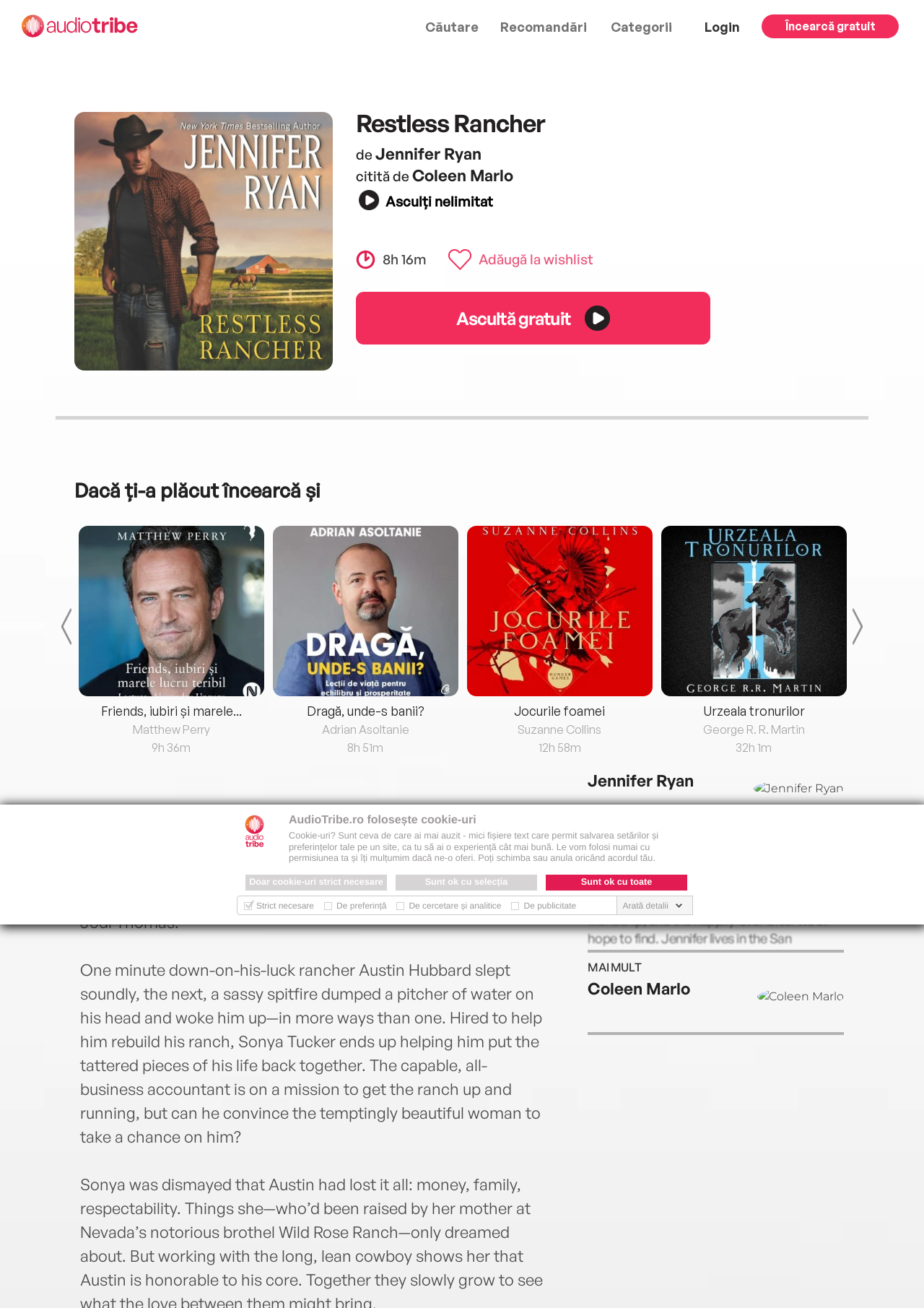Determine the bounding box coordinates of the section to be clicked to follow the instruction: "Search for something". The coordinates should be given as four float numbers between 0 and 1, formatted as [left, top, right, bottom].

[0.46, 0.015, 0.518, 0.027]